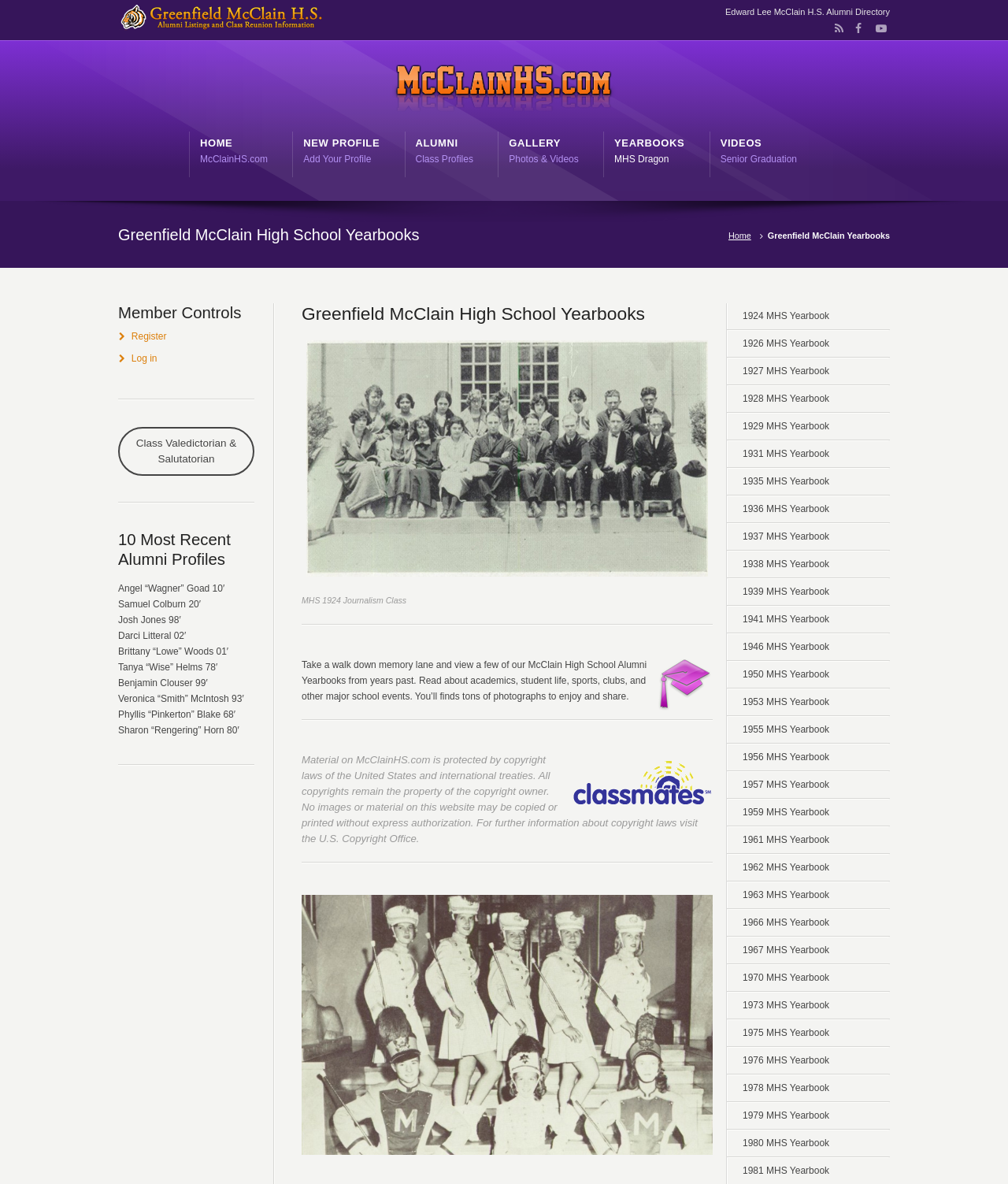What is the location of the high school?
Please provide a full and detailed response to the question.

I found the answer by looking at the image element with the text 'Greenfield McClain Ohio Alumni' and the StaticText element with the text 'Greenfield McClain High School Yearbooks'. This suggests that the high school is located in Greenfield, Ohio.